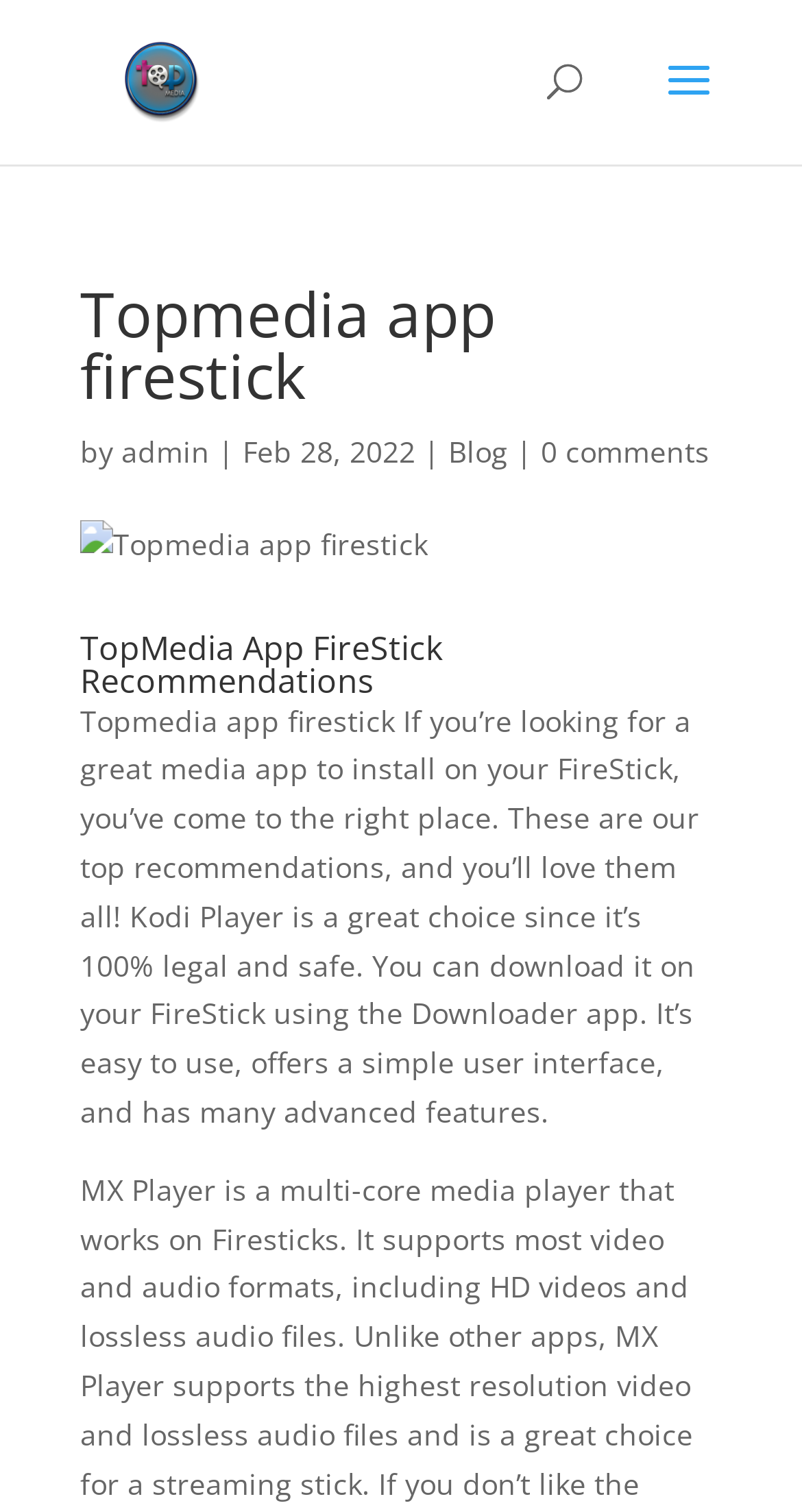What is the date of the article?
Please provide a comprehensive and detailed answer to the question.

The date of the article can be found by looking at the text 'Feb 28, 2022', which is located below the author's name and indicates the date the article was published.